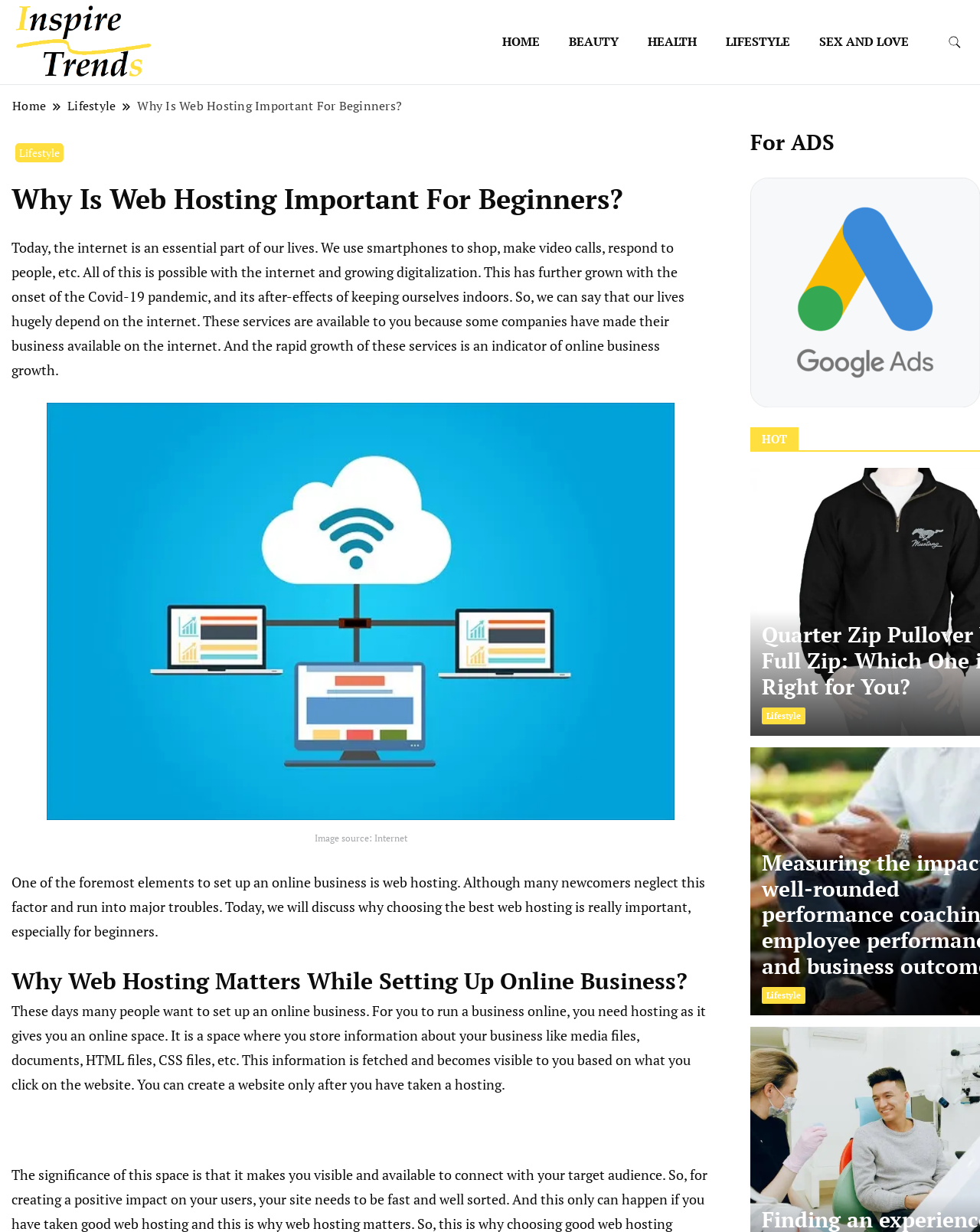Please specify the bounding box coordinates in the format (top-left x, top-left y, bottom-right x, bottom-right y), with all values as floating point numbers between 0 and 1. Identify the bounding box of the UI element described by: Inspire Trends

[0.168, 0.038, 0.297, 0.059]